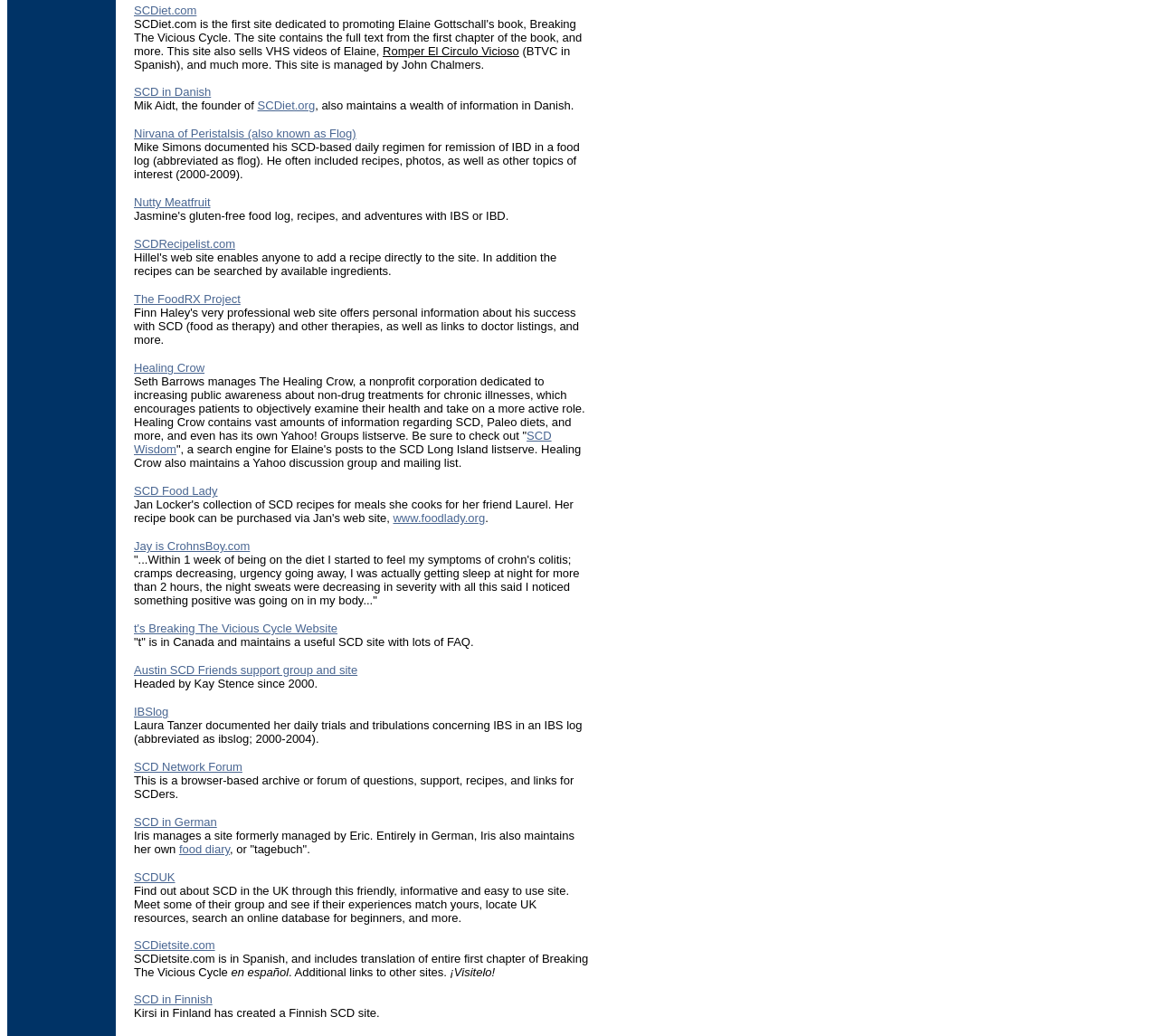Identify the bounding box coordinates for the UI element that matches this description: "SCD Network Forum".

[0.116, 0.734, 0.209, 0.747]